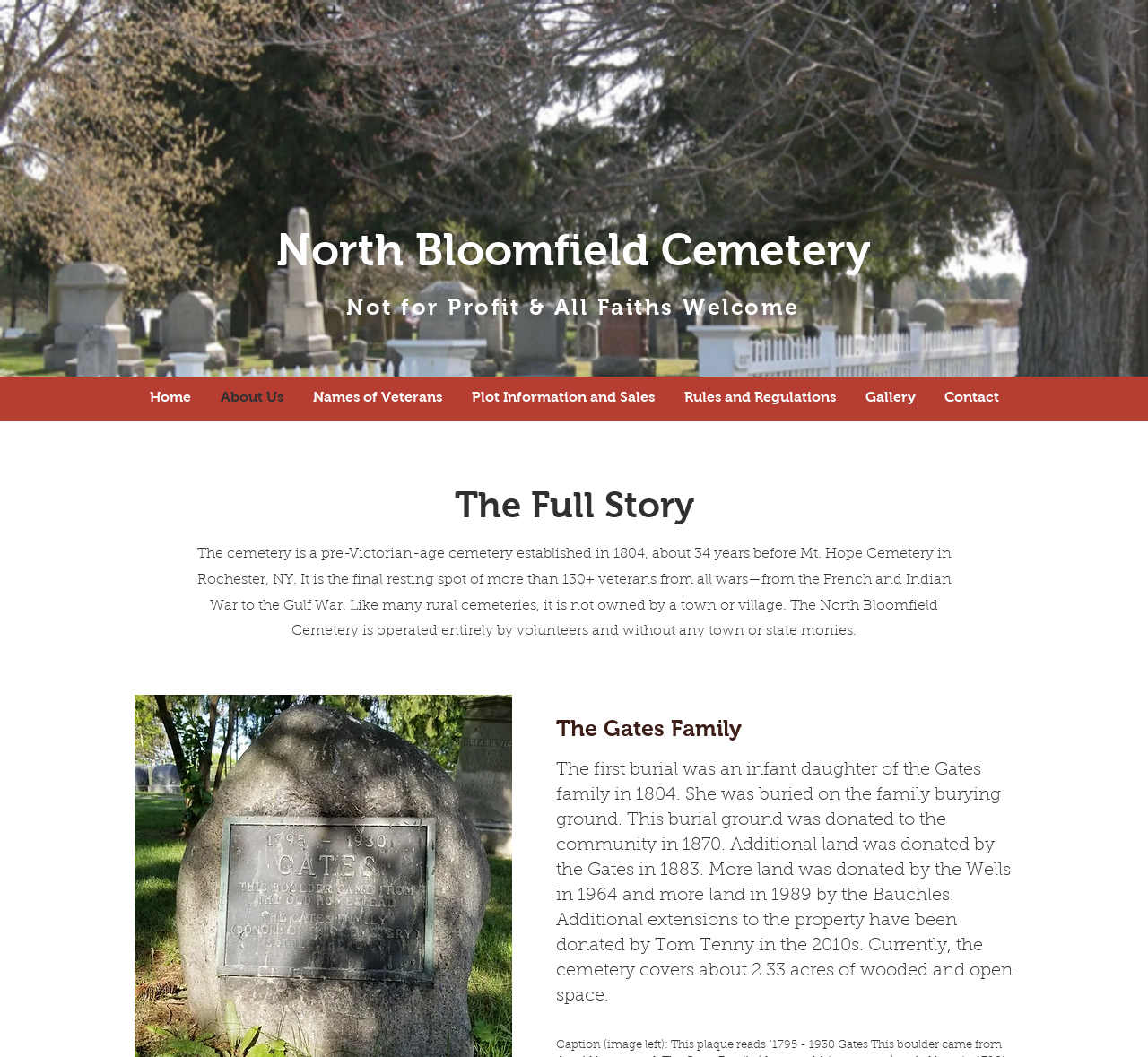Determine the bounding box coordinates of the clickable element to complete this instruction: "Learn about the Gates Family". Provide the coordinates in the format of four float numbers between 0 and 1, [left, top, right, bottom].

[0.484, 0.674, 0.883, 0.704]